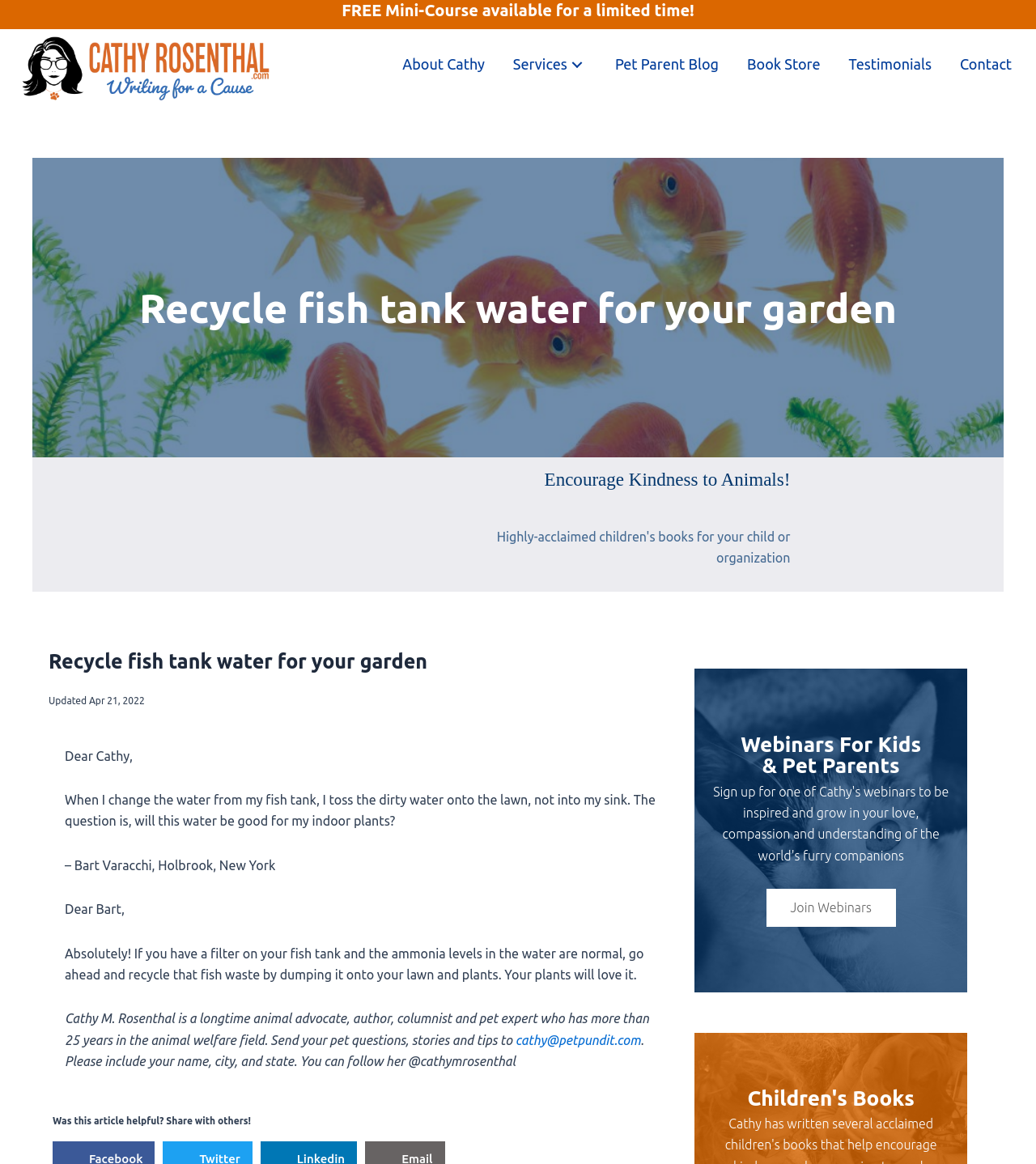Identify the main heading from the webpage and provide its text content.

Recycle fish tank water for your garden